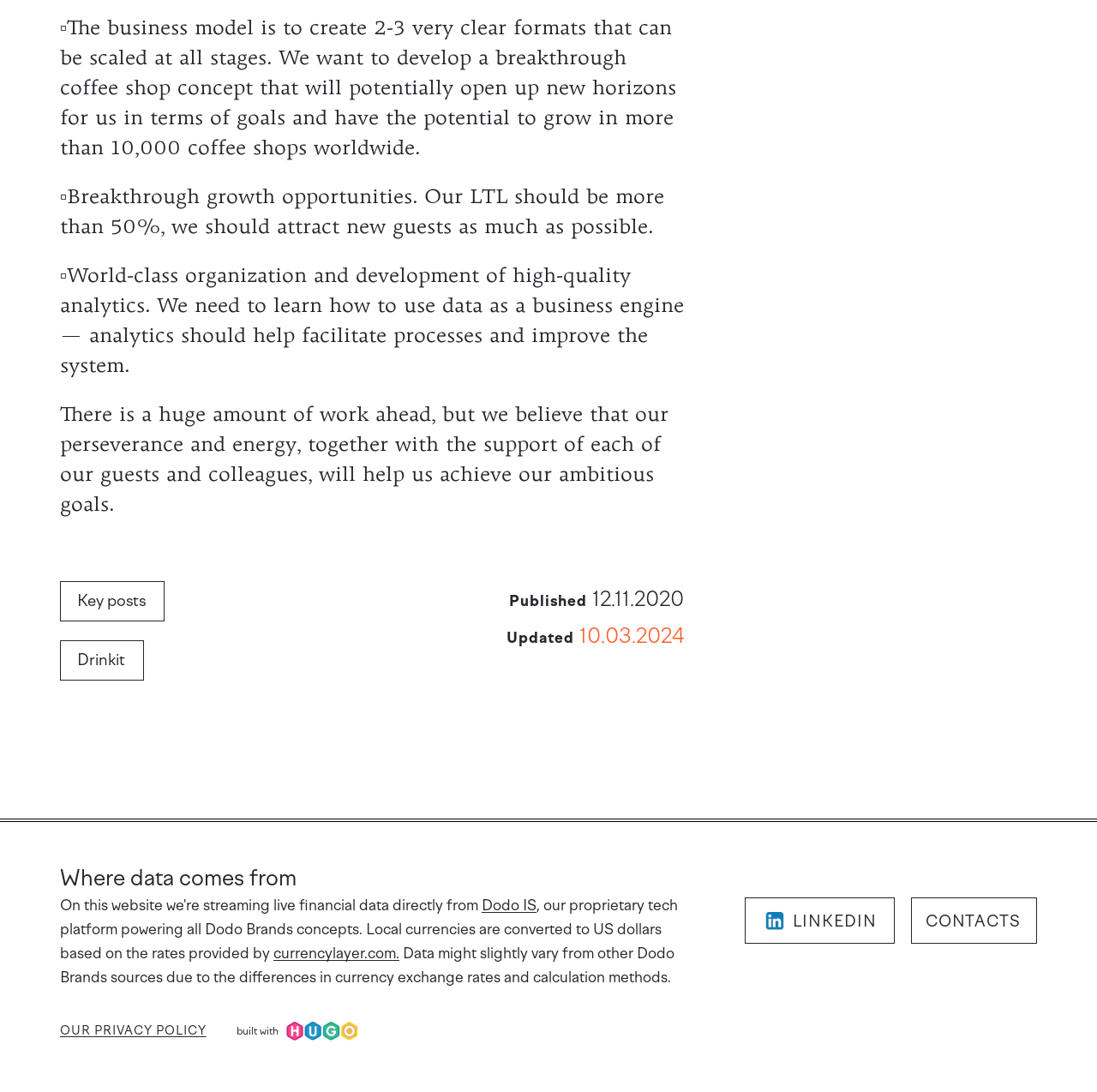Specify the bounding box coordinates (top-left x, top-left y, bottom-right x, bottom-right y) of the UI element in the screenshot that matches this description: Key posts

[0.055, 0.532, 0.15, 0.569]